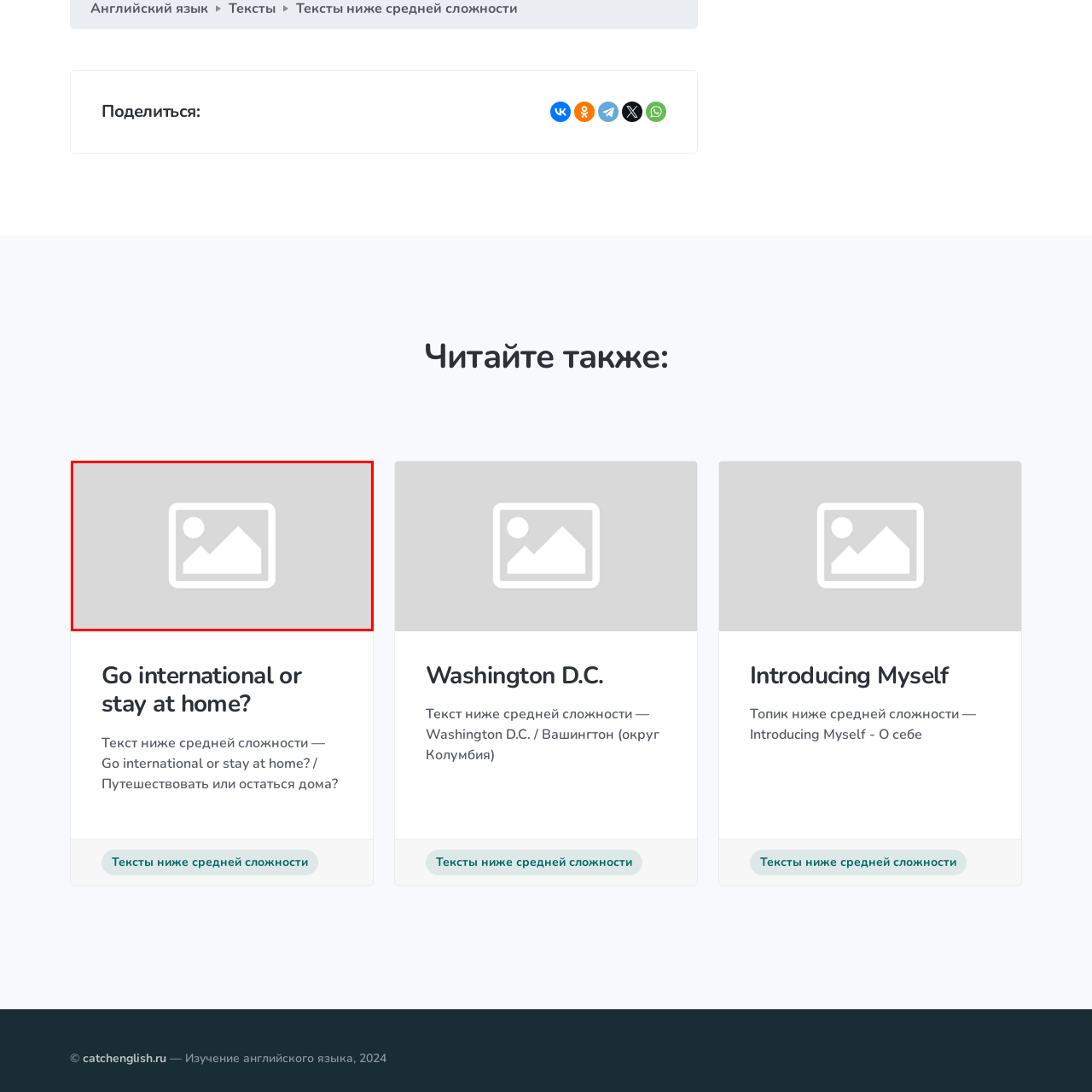Study the area of the image outlined in red and respond to the following question with as much detail as possible: What is the purpose of the image?

The image serves as a visual anchor for the topic of travel choices, inviting viewers to engage with the content further and delve into the complexities and decisions individuals face regarding travel.